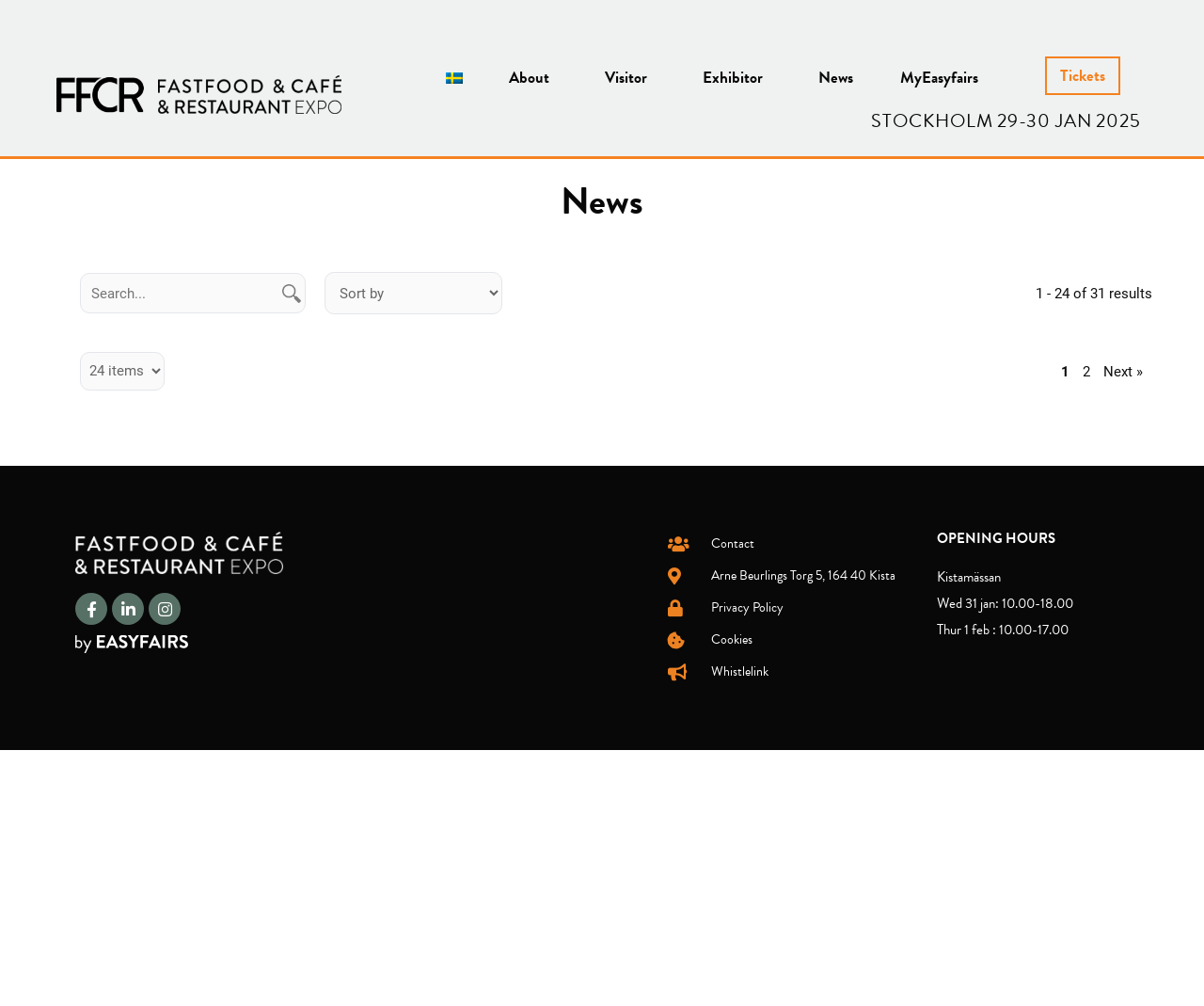Please give a short response to the question using one word or a phrase:
What social media platforms are linked on this webpage?

Facebook, Linkedin, Instagram